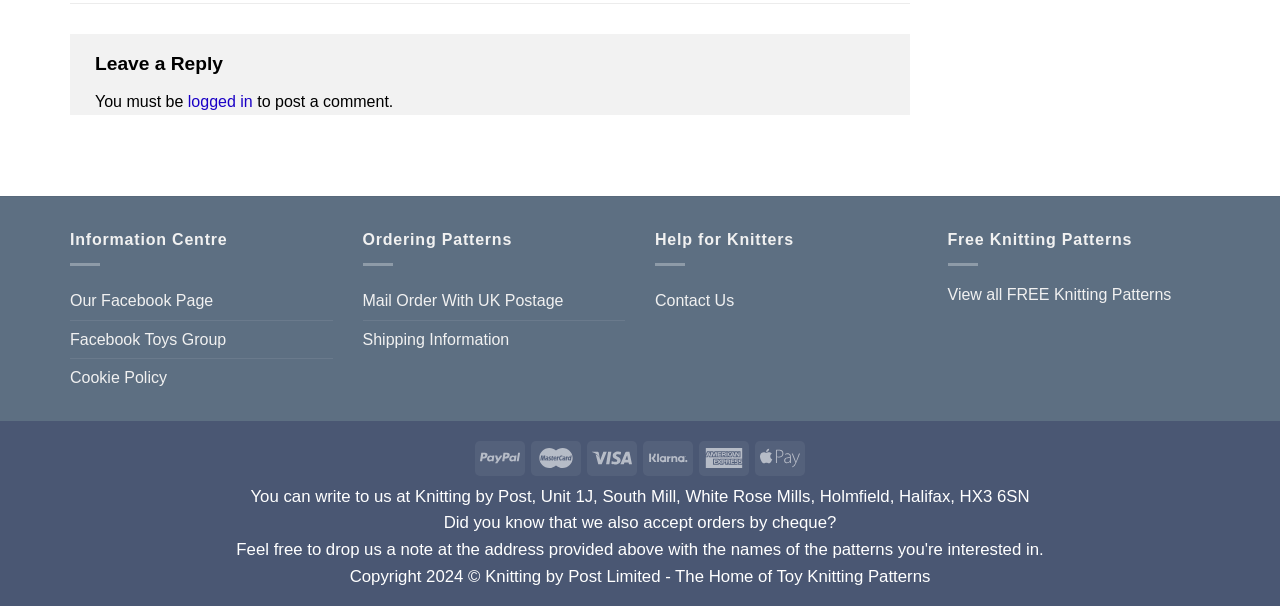Please identify the bounding box coordinates of the area that needs to be clicked to follow this instruction: "Contact Us for help".

[0.512, 0.465, 0.574, 0.527]